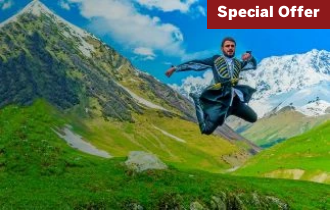Use a single word or phrase to respond to the question:
What is written on the banner in the top right corner?

Special Offer